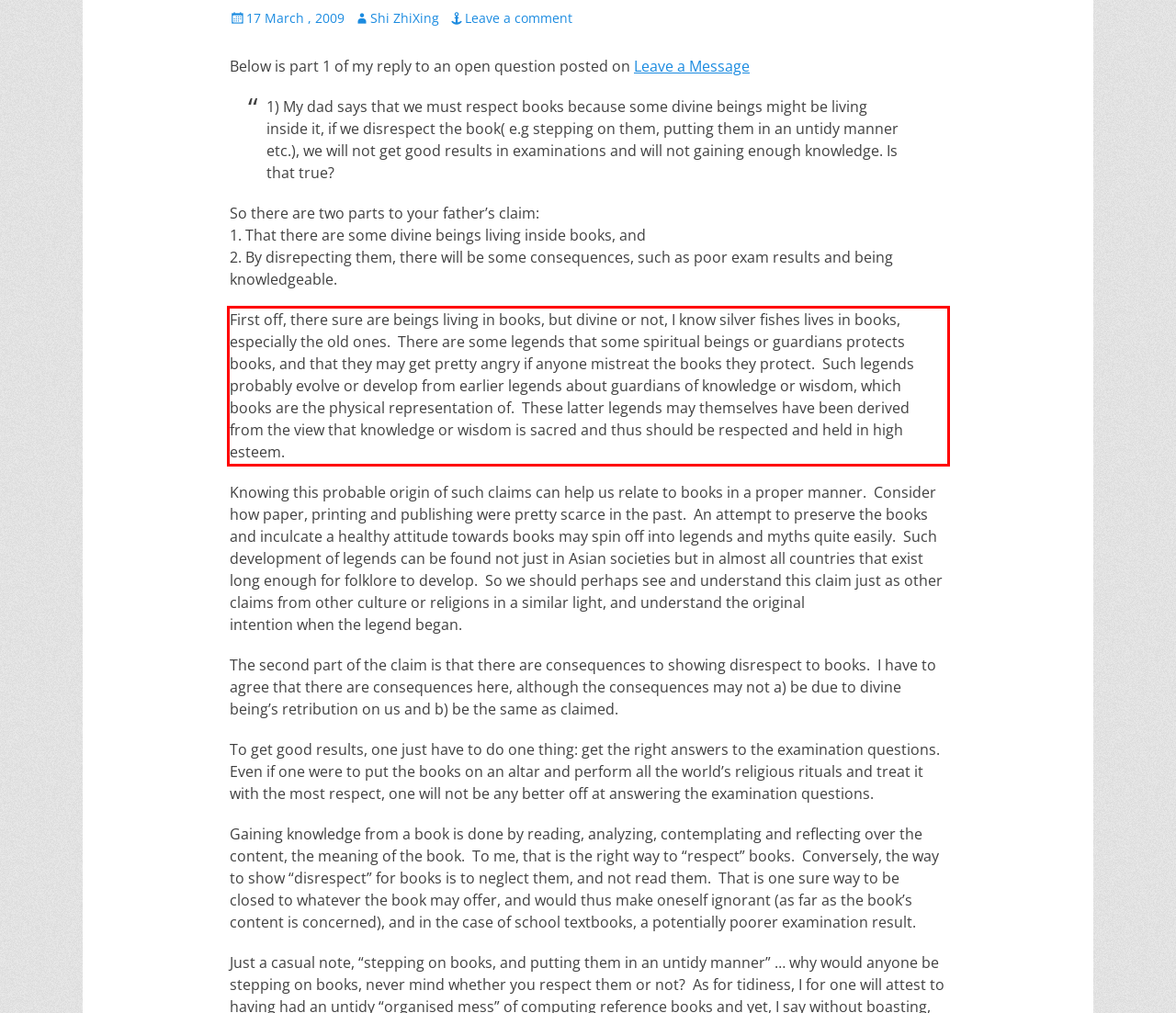Identify and transcribe the text content enclosed by the red bounding box in the given screenshot.

First off, there sure are beings living in books, but divine or not, I know silver fishes lives in books, especially the old ones. There are some legends that some spiritual beings or guardians protects books, and that they may get pretty angry if anyone mistreat the books they protect. Such legends probably evolve or develop from earlier legends about guardians of knowledge or wisdom, which books are the physical representation of. These latter legends may themselves have been derived from the view that knowledge or wisdom is sacred and thus should be respected and held in high esteem.